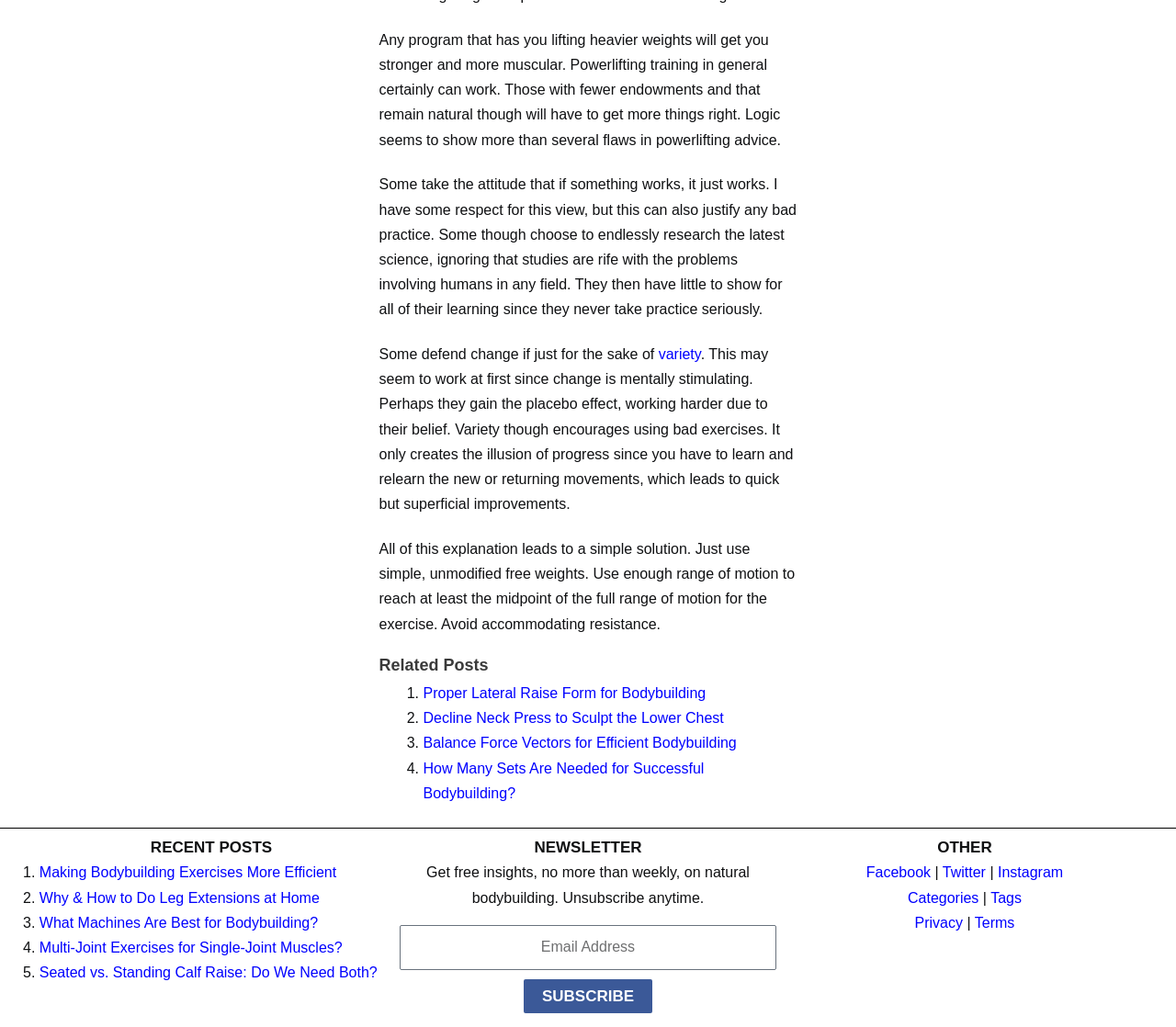Find the bounding box of the UI element described as follows: "Multi-Joint Exercises for Single-Joint Muscles?".

[0.033, 0.915, 0.291, 0.93]